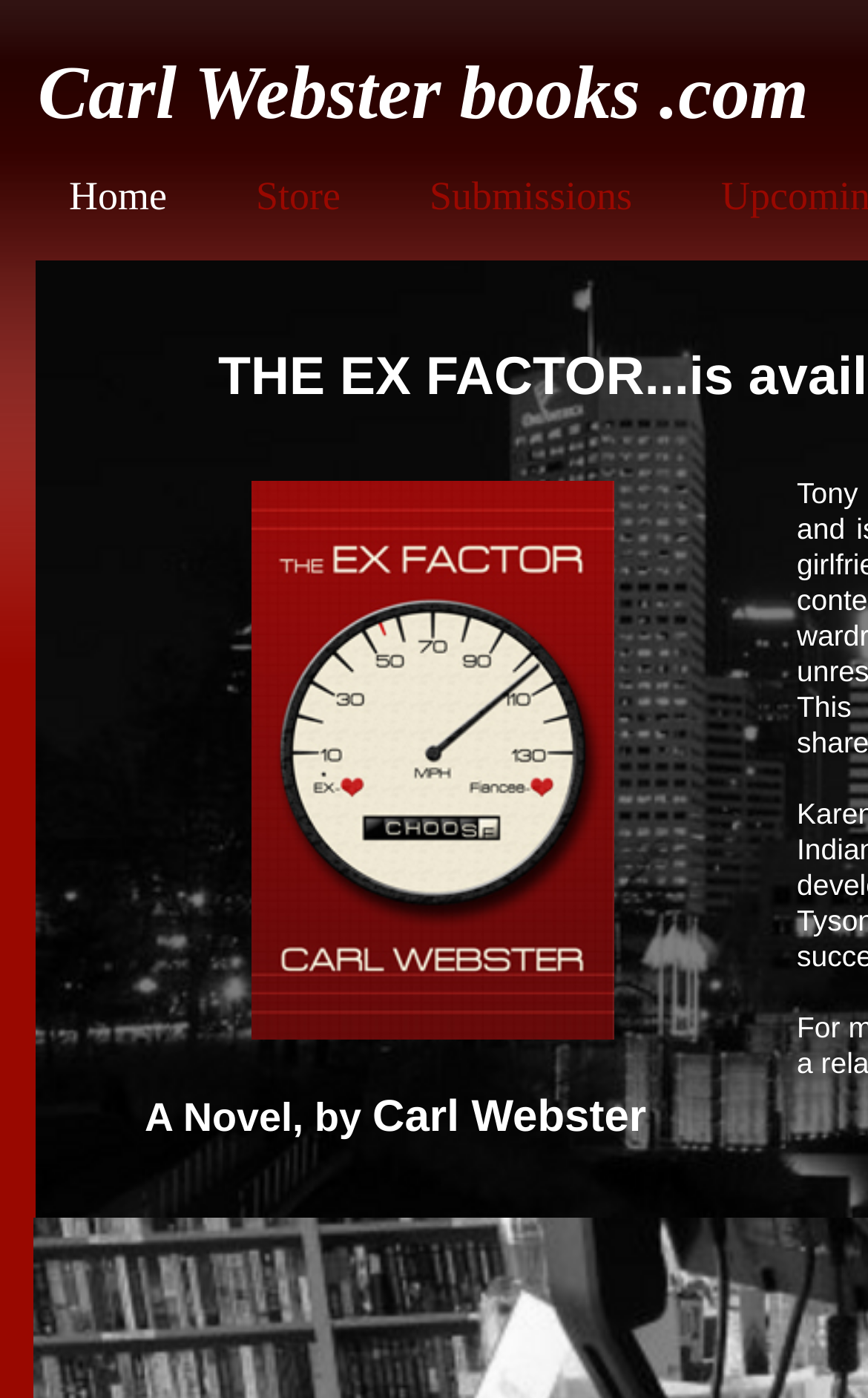Find the bounding box coordinates for the HTML element described as: "Submissions". The coordinates should consist of four float values between 0 and 1, i.e., [left, top, right, bottom].

[0.444, 0.15, 0.78, 0.151]